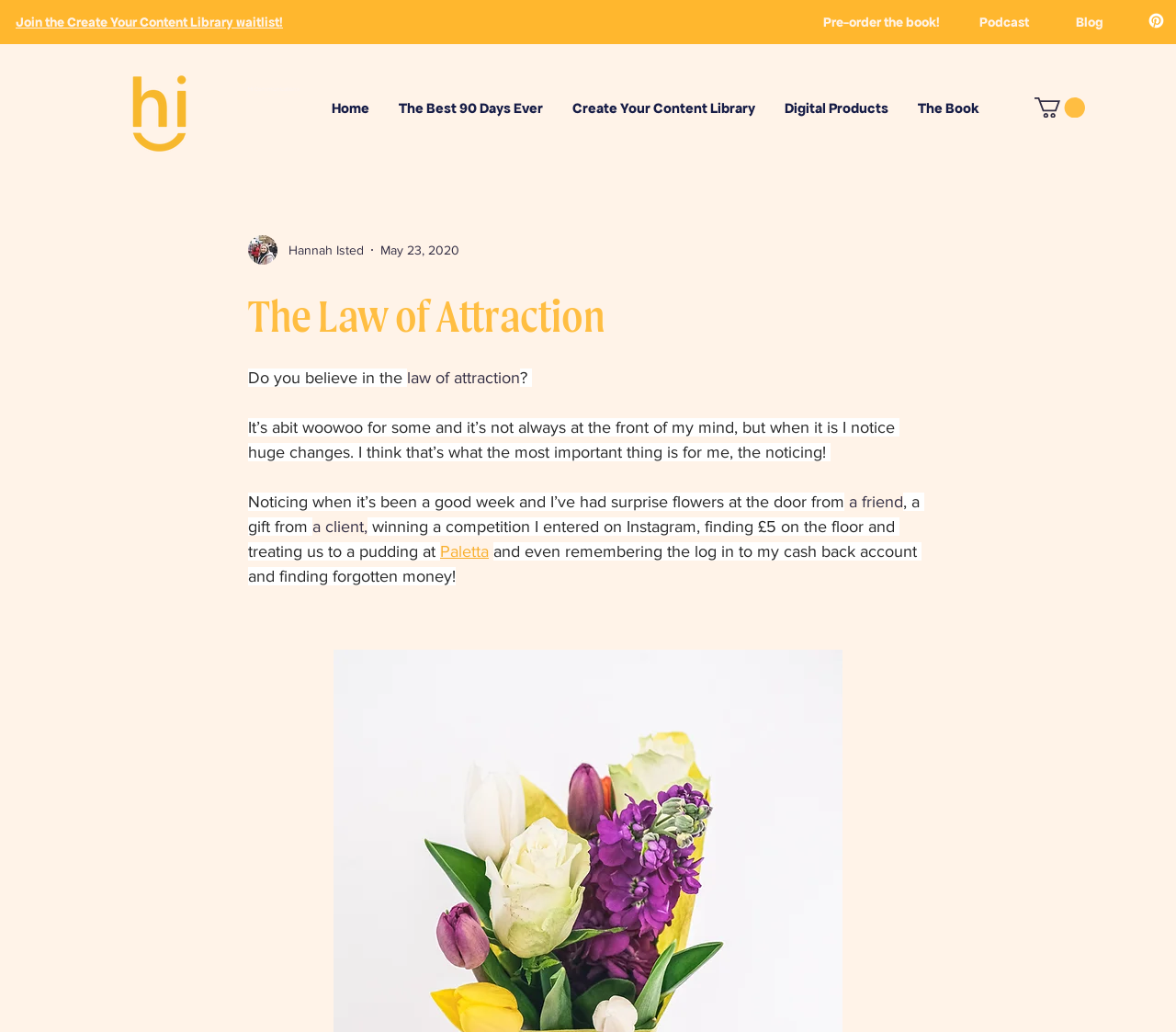Specify the bounding box coordinates of the area to click in order to execute this command: 'Open Pinterest'. The coordinates should consist of four float numbers ranging from 0 to 1, and should be formatted as [left, top, right, bottom].

[0.975, 0.011, 0.991, 0.029]